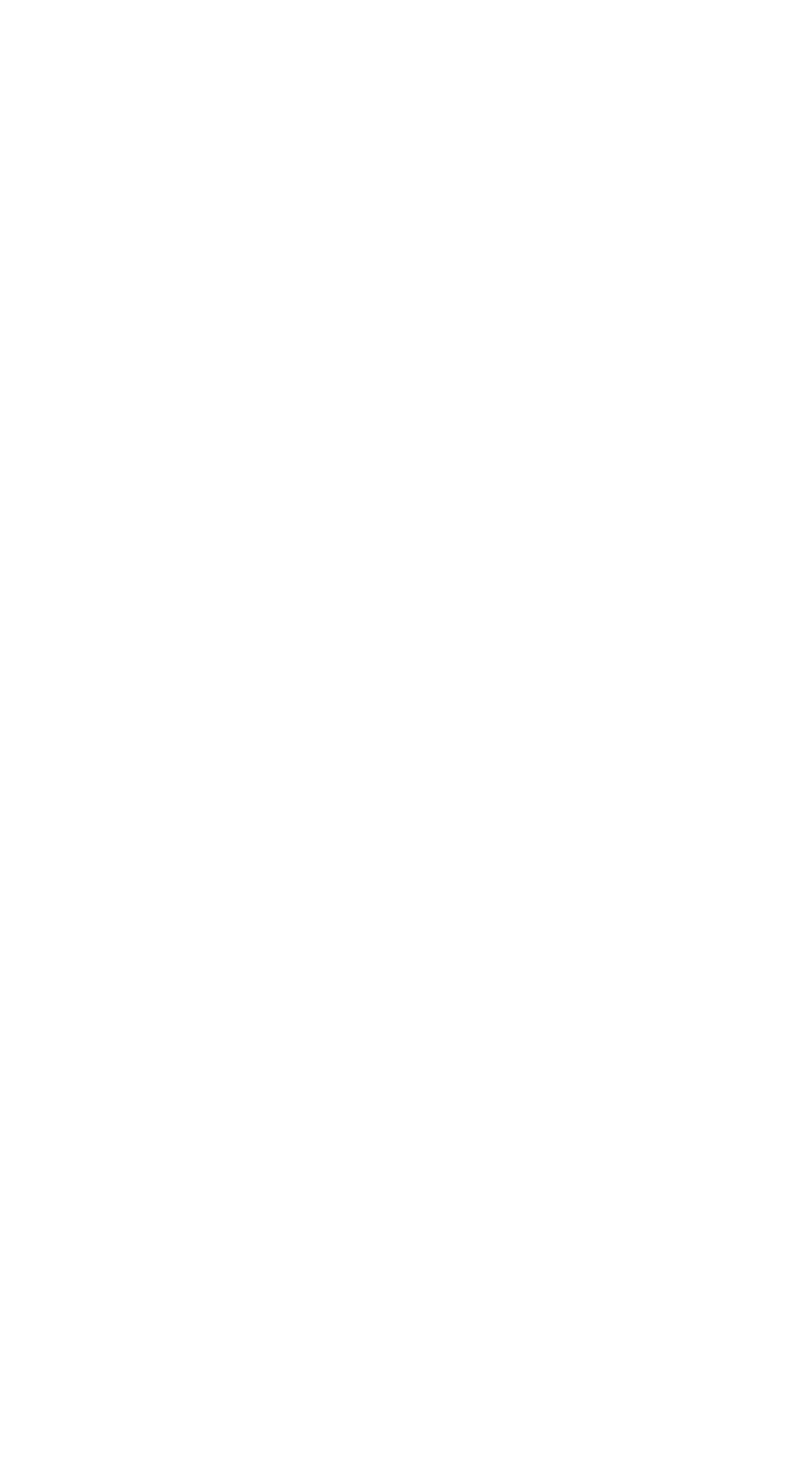Determine the bounding box coordinates of the area to click in order to meet this instruction: "Click on Contact Us".

None